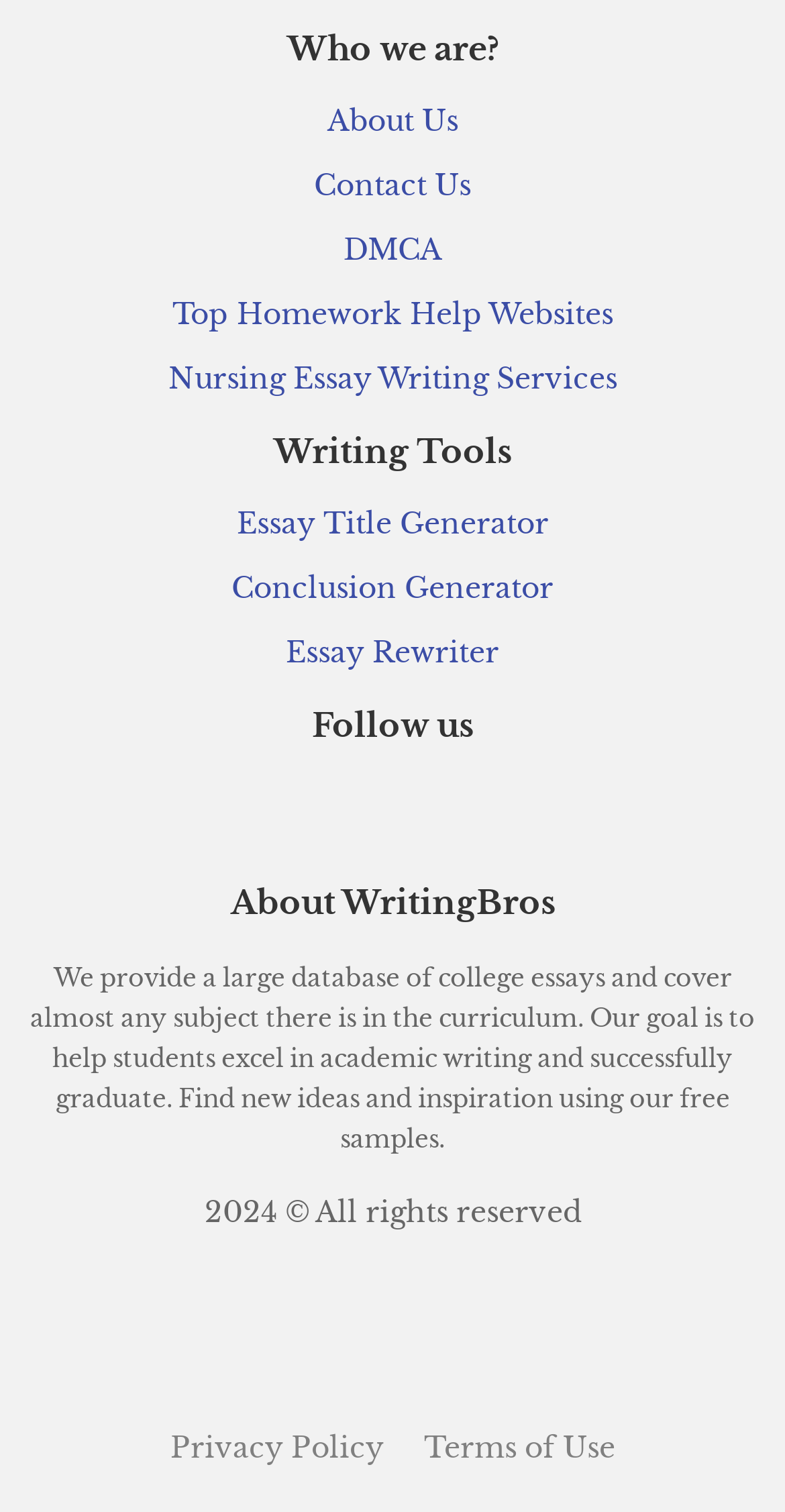Identify the bounding box of the HTML element described as: "Essay Title Generator".

[0.301, 0.335, 0.699, 0.359]